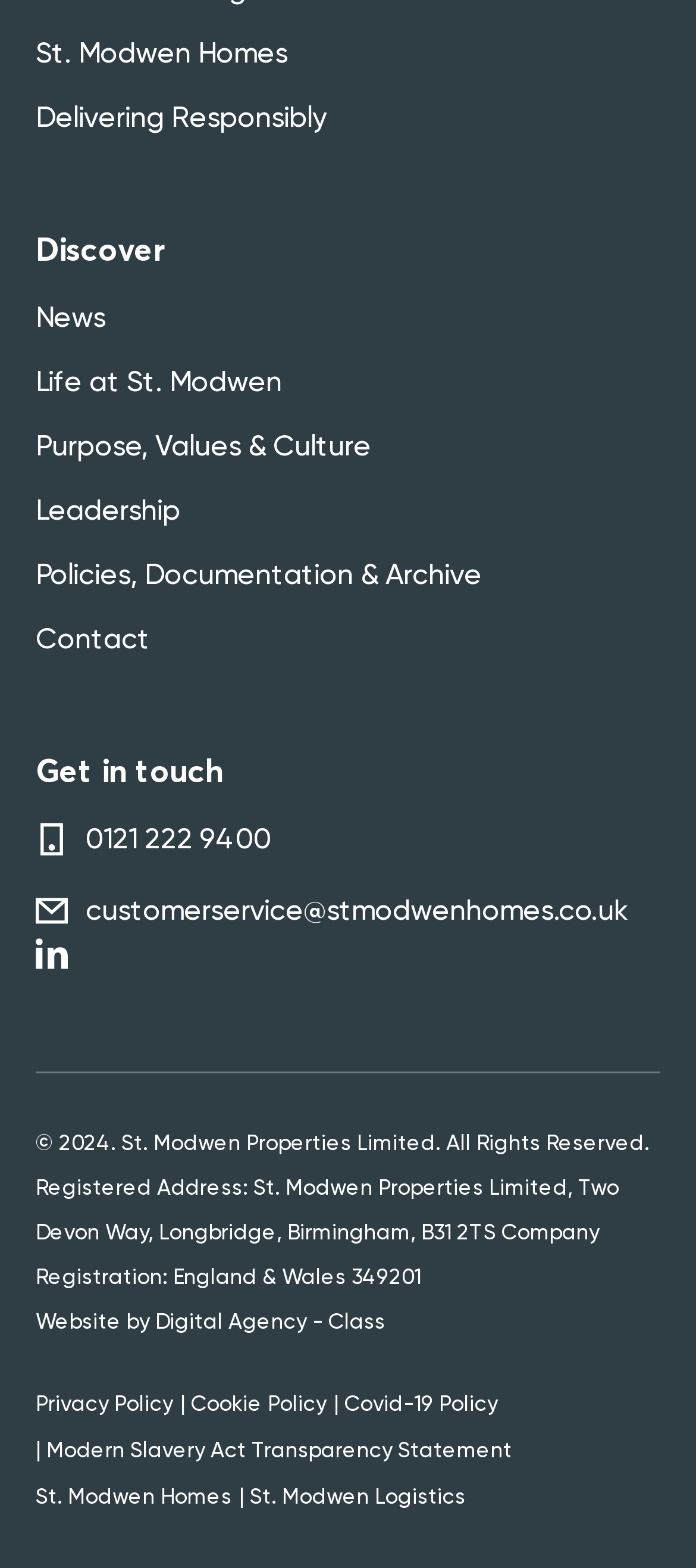Identify the bounding box coordinates for the region of the element that should be clicked to carry out the instruction: "Learn about St. Modwen Homes' 'Purpose, Values & Culture'". The bounding box coordinates should be four float numbers between 0 and 1, i.e., [left, top, right, bottom].

[0.051, 0.272, 0.533, 0.297]